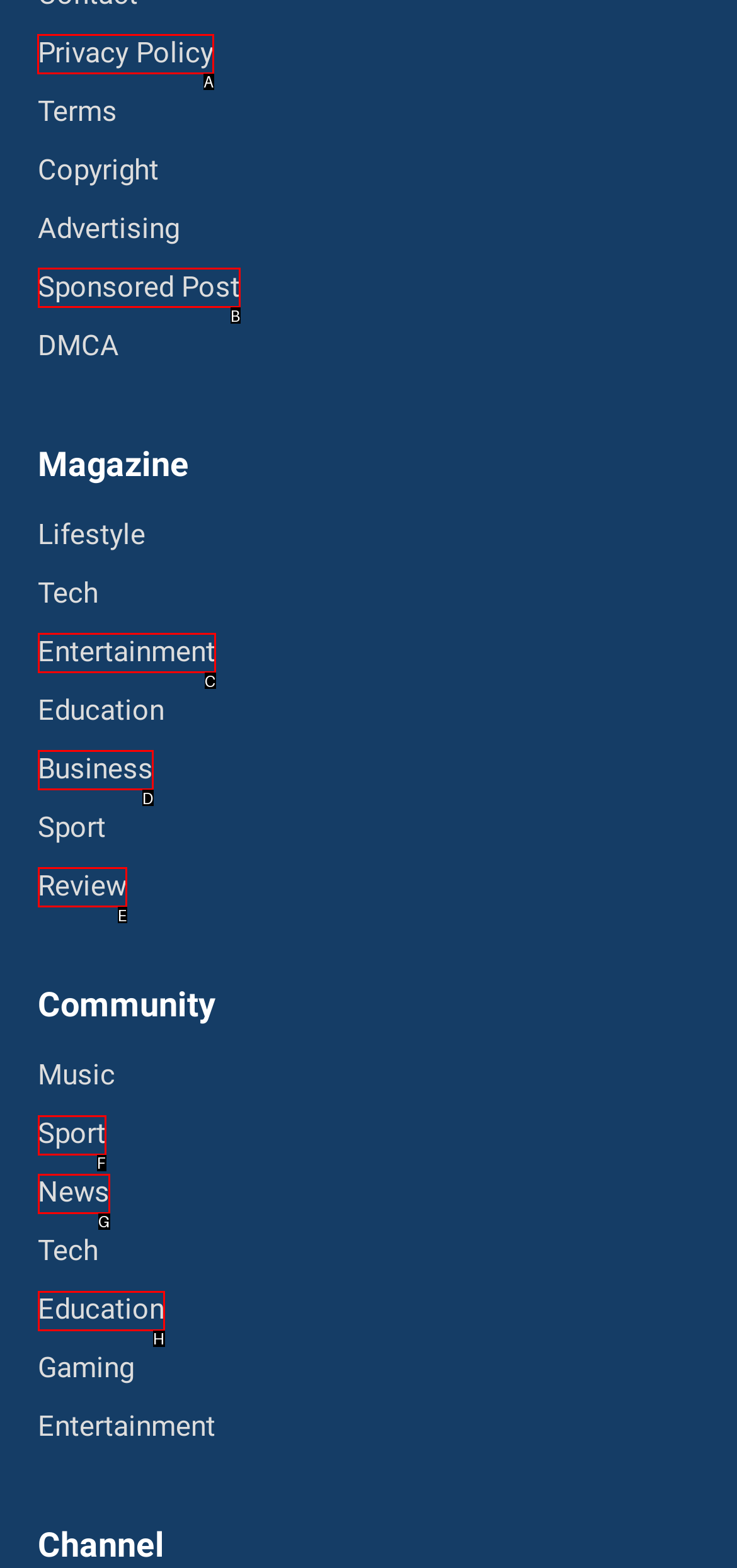Which option should be clicked to execute the task: Click on CryptoLightly?
Reply with the letter of the chosen option.

None